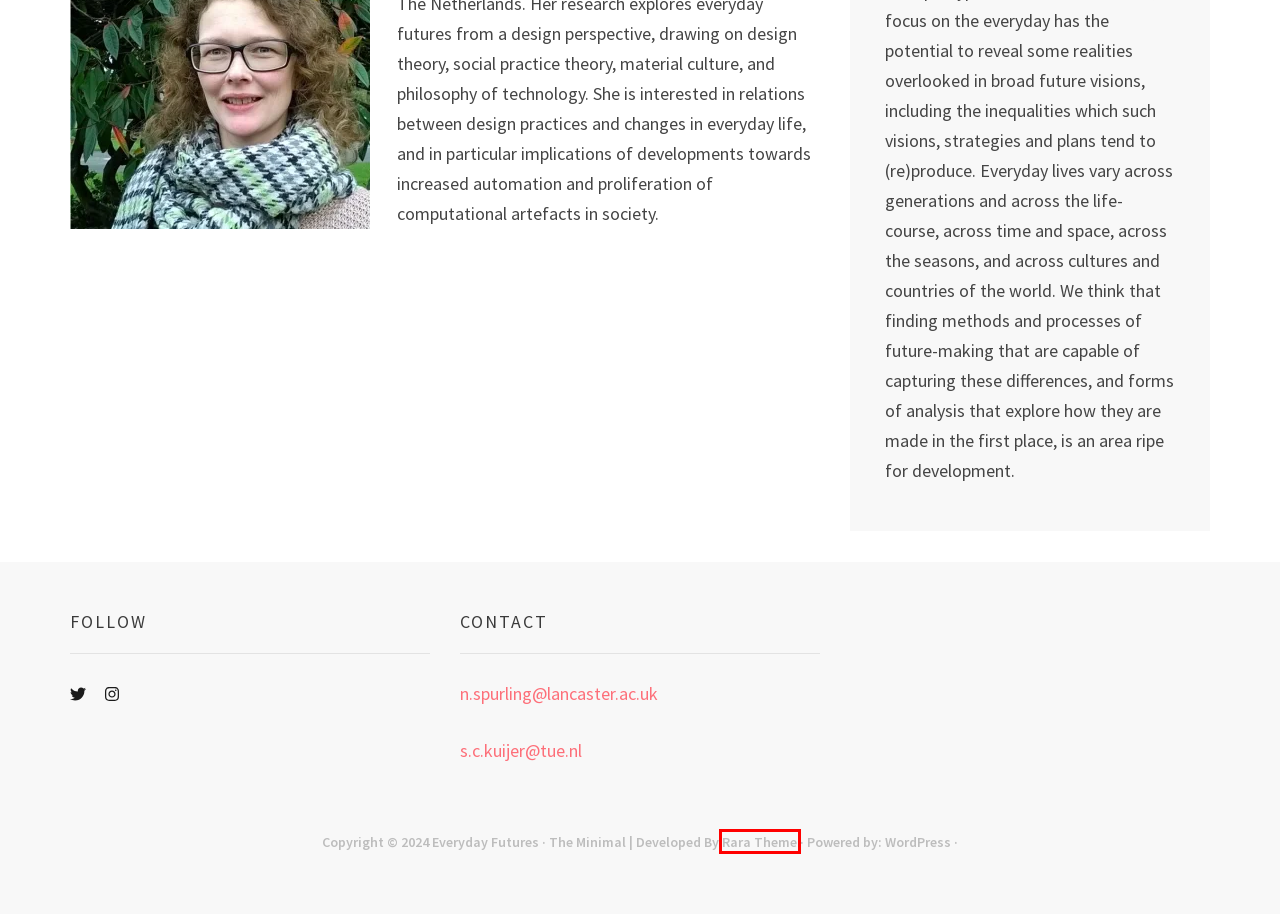You are provided with a screenshot of a webpage containing a red rectangle bounding box. Identify the webpage description that best matches the new webpage after the element in the bounding box is clicked. Here are the potential descriptions:
A. Blog Tool, Publishing Platform, and CMS – WordPress.org
B. Exploring Workshop – Everyday Futures
C. Rara Themes: Easy to Use Mobile-Friendly WordPress Themes
D. Exploring workshop. Essay Collection – Everyday Futures
E. Everyday Futures – network I workshops I resources
F. Resources – Everyday Futures
G. Making Workshop. Artefact Blogs Collection – Everyday Futures
H. Workshops – Everyday Futures

C